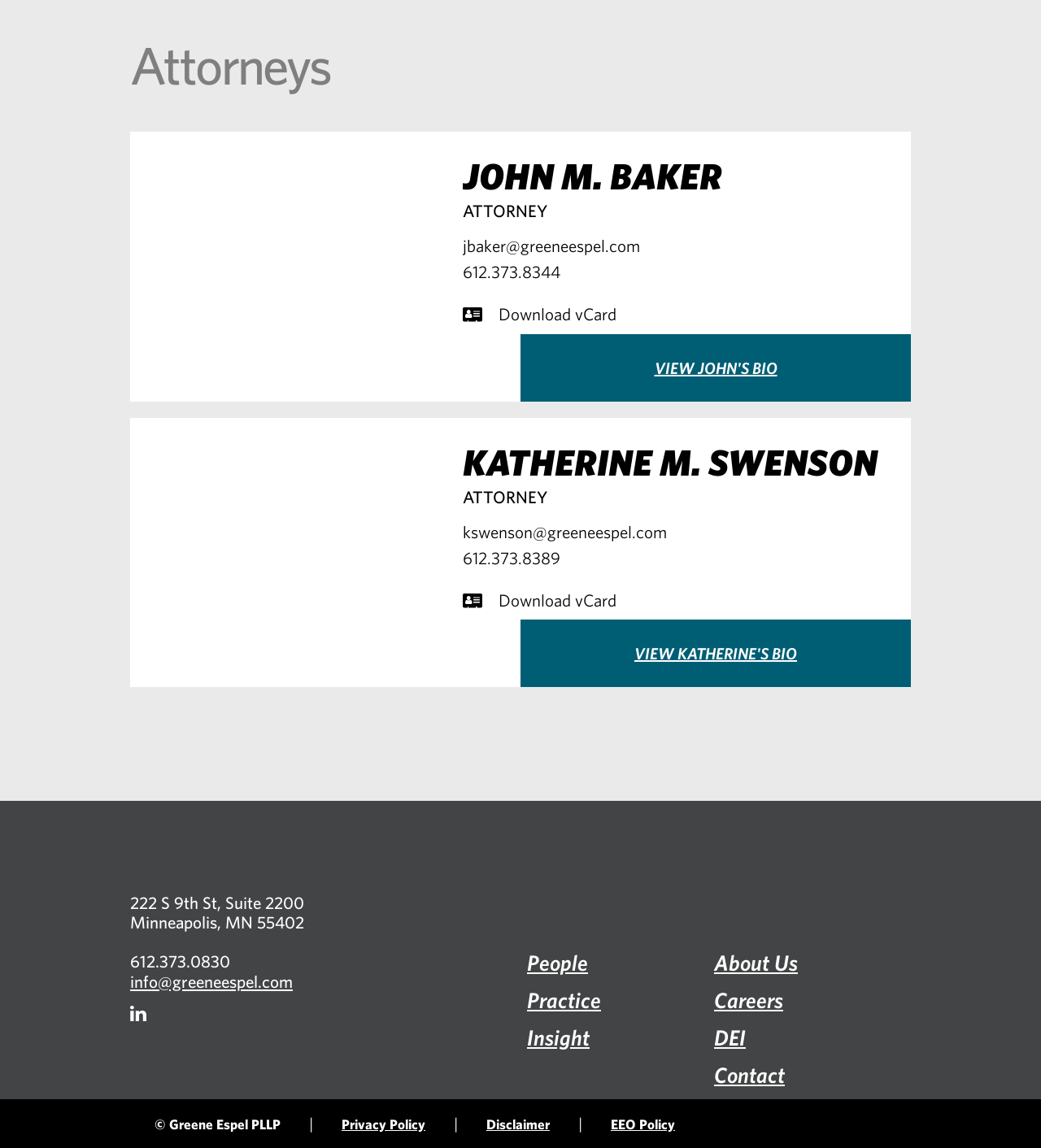Can you show the bounding box coordinates of the region to click on to complete the task described in the instruction: "Go to the firm's LinkedIn page"?

[0.125, 0.873, 0.141, 0.892]